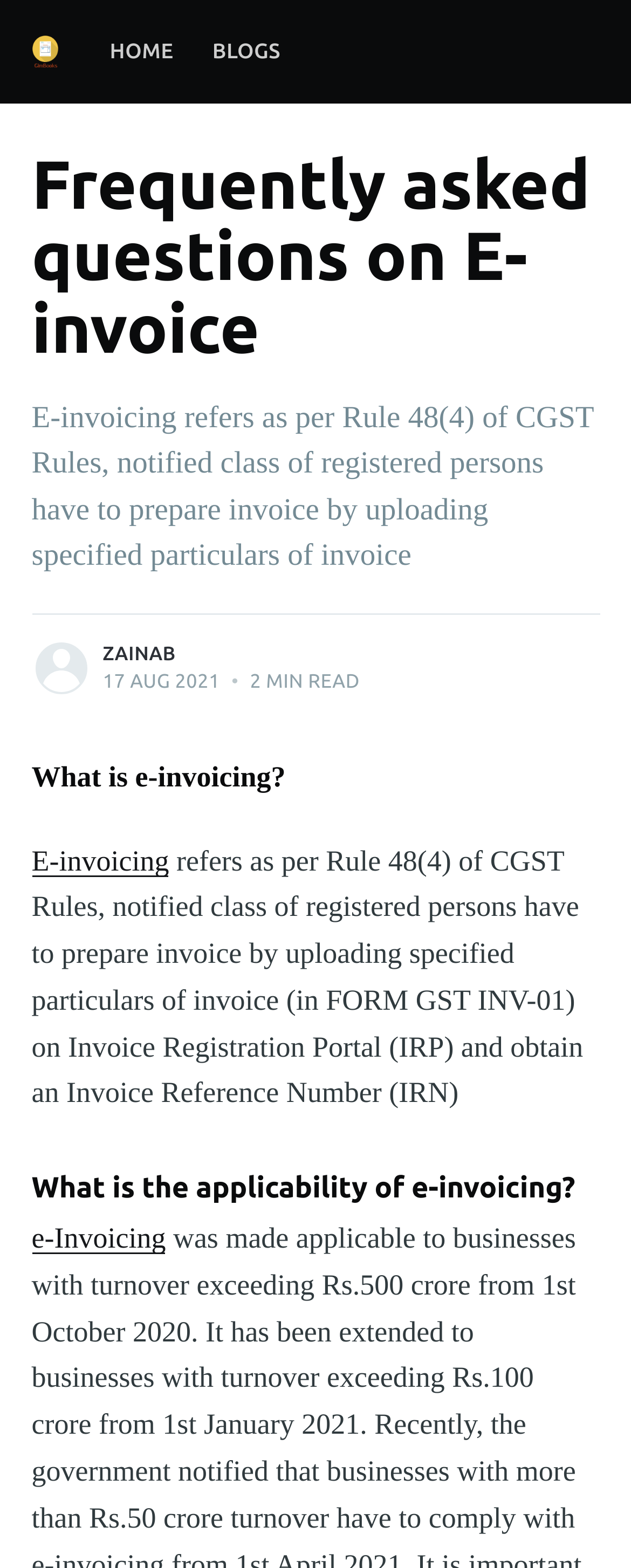What is e-invoicing?
From the image, respond using a single word or phrase.

E-invoicing